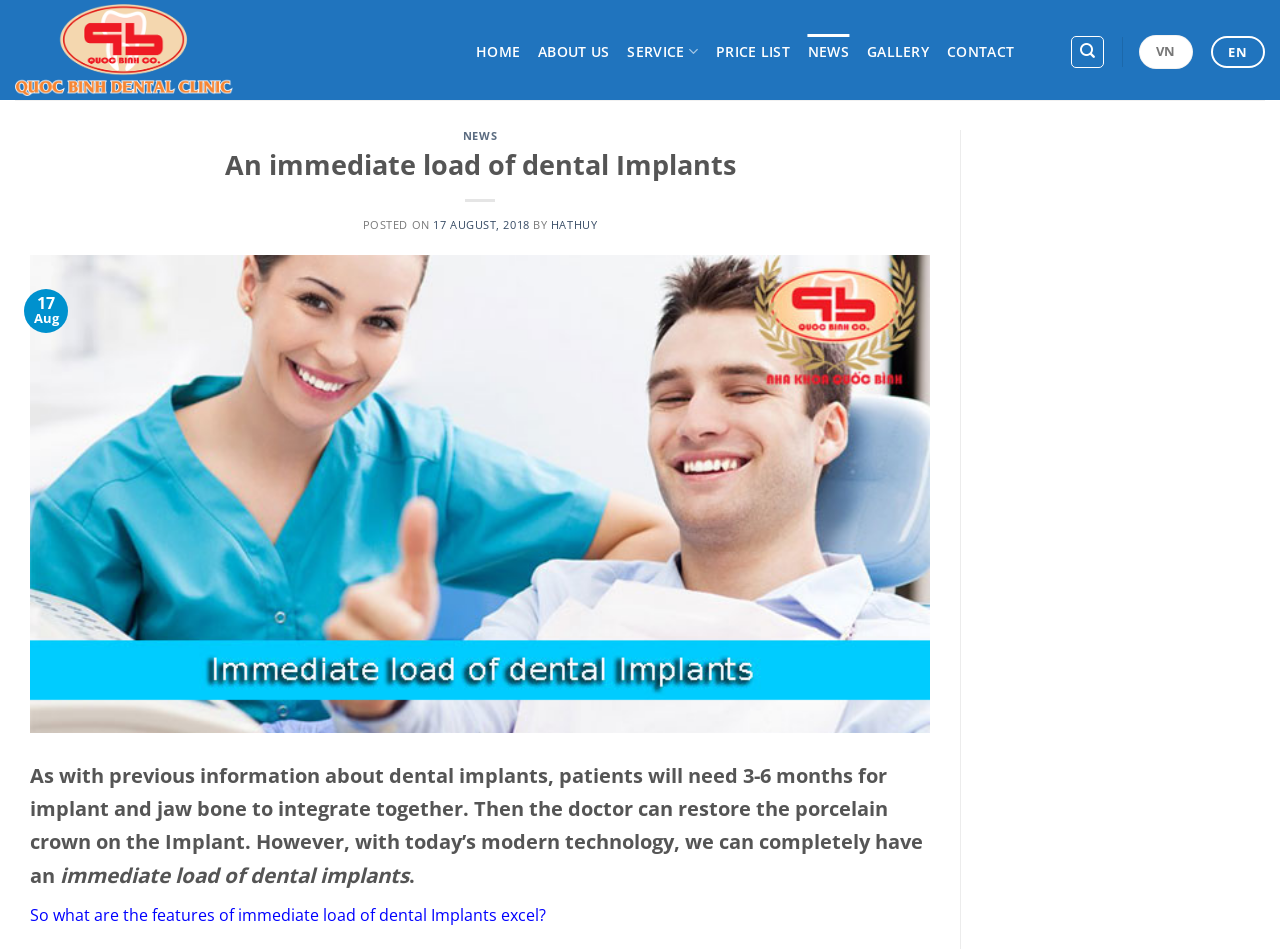What is the date of the news article?
Give a one-word or short phrase answer based on the image.

17 August, 2018